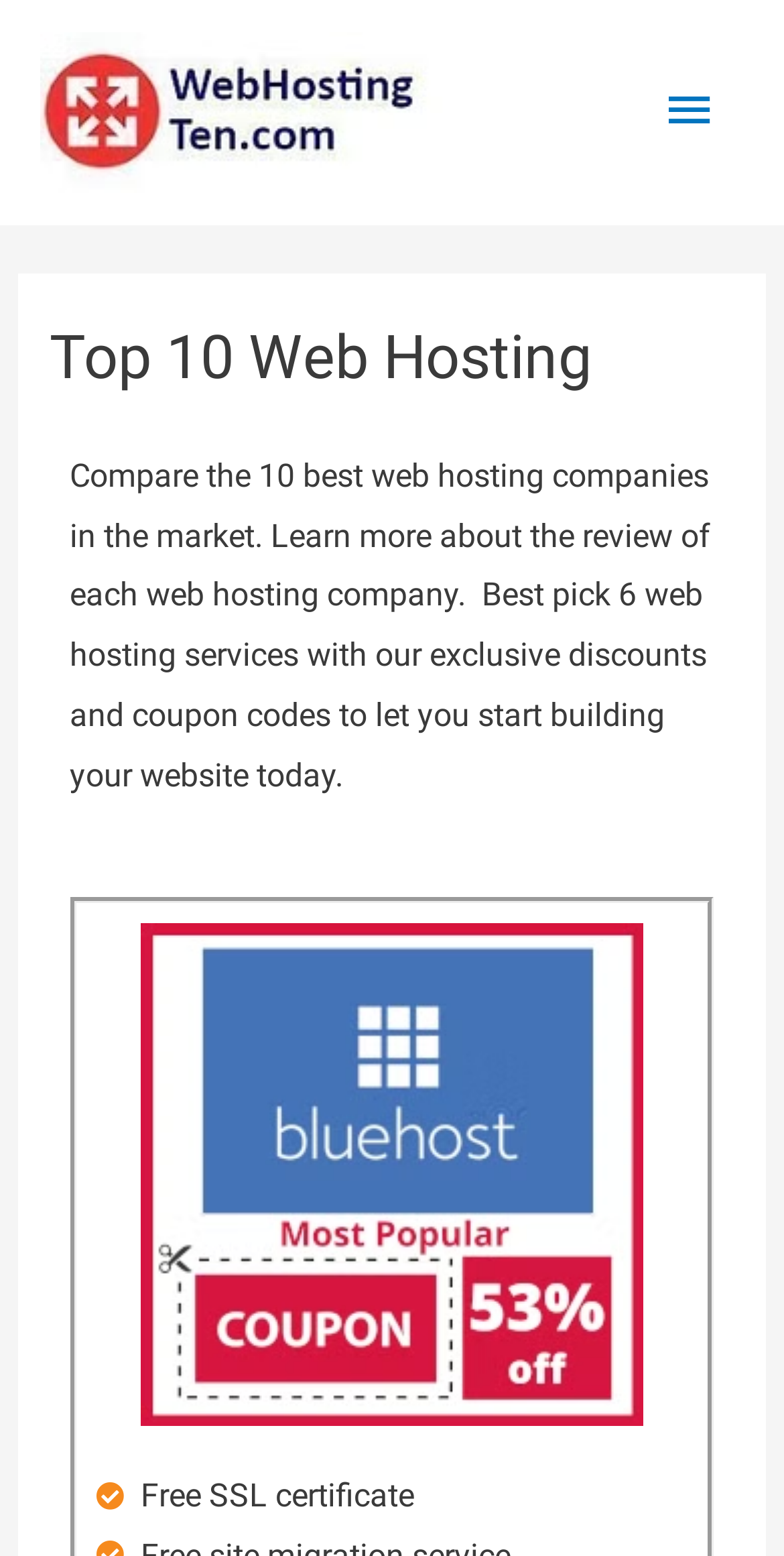Can you find and generate the webpage's heading?

Top 10 Web Hosting